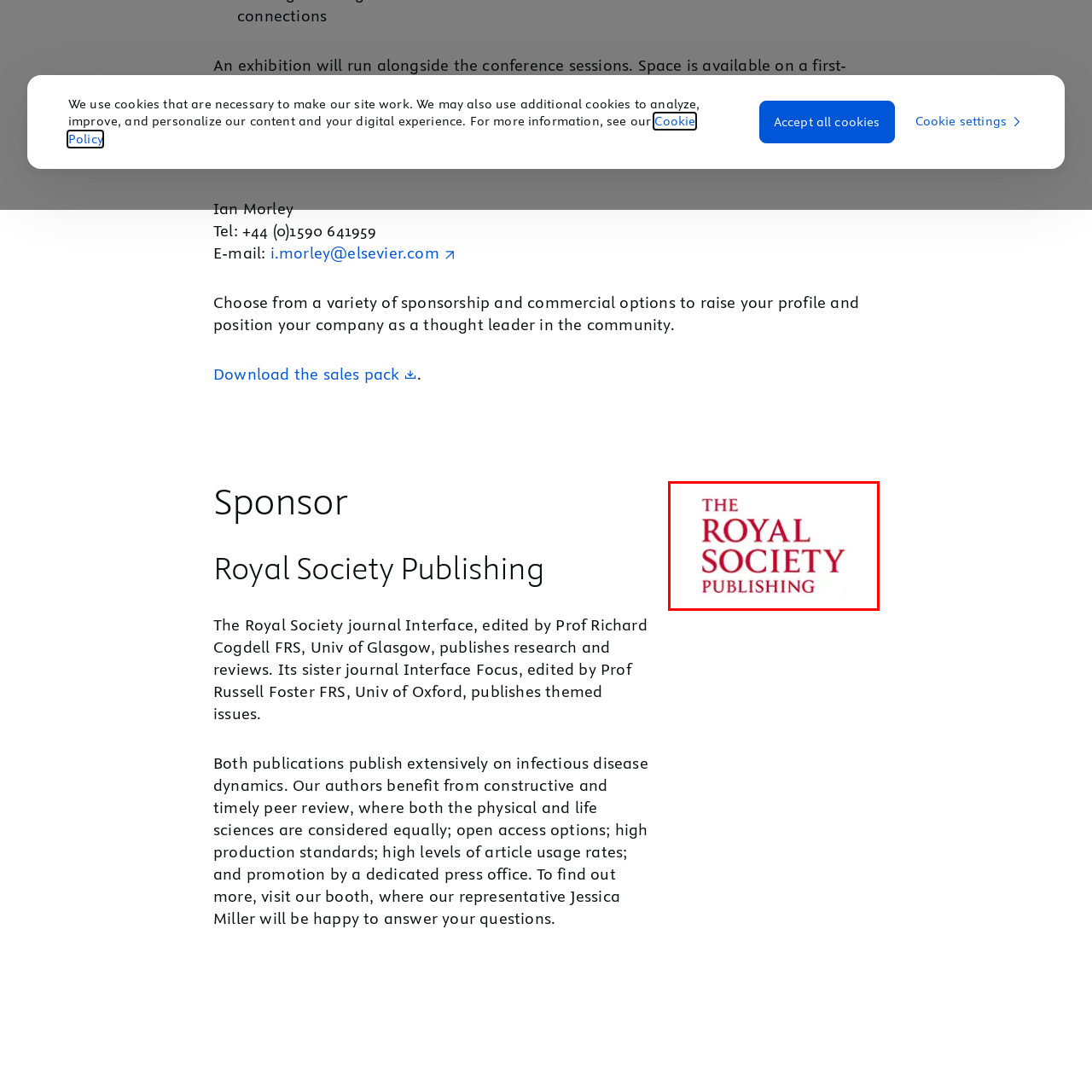What is the institution associated with the publishing body?
Review the content shown inside the red bounding box in the image and offer a detailed answer to the question, supported by the visual evidence.

The caption states that 'The Royal Society Publishing' is associated with the Royal Society of London, an esteemed institution dedicated to promoting scientific knowledge.